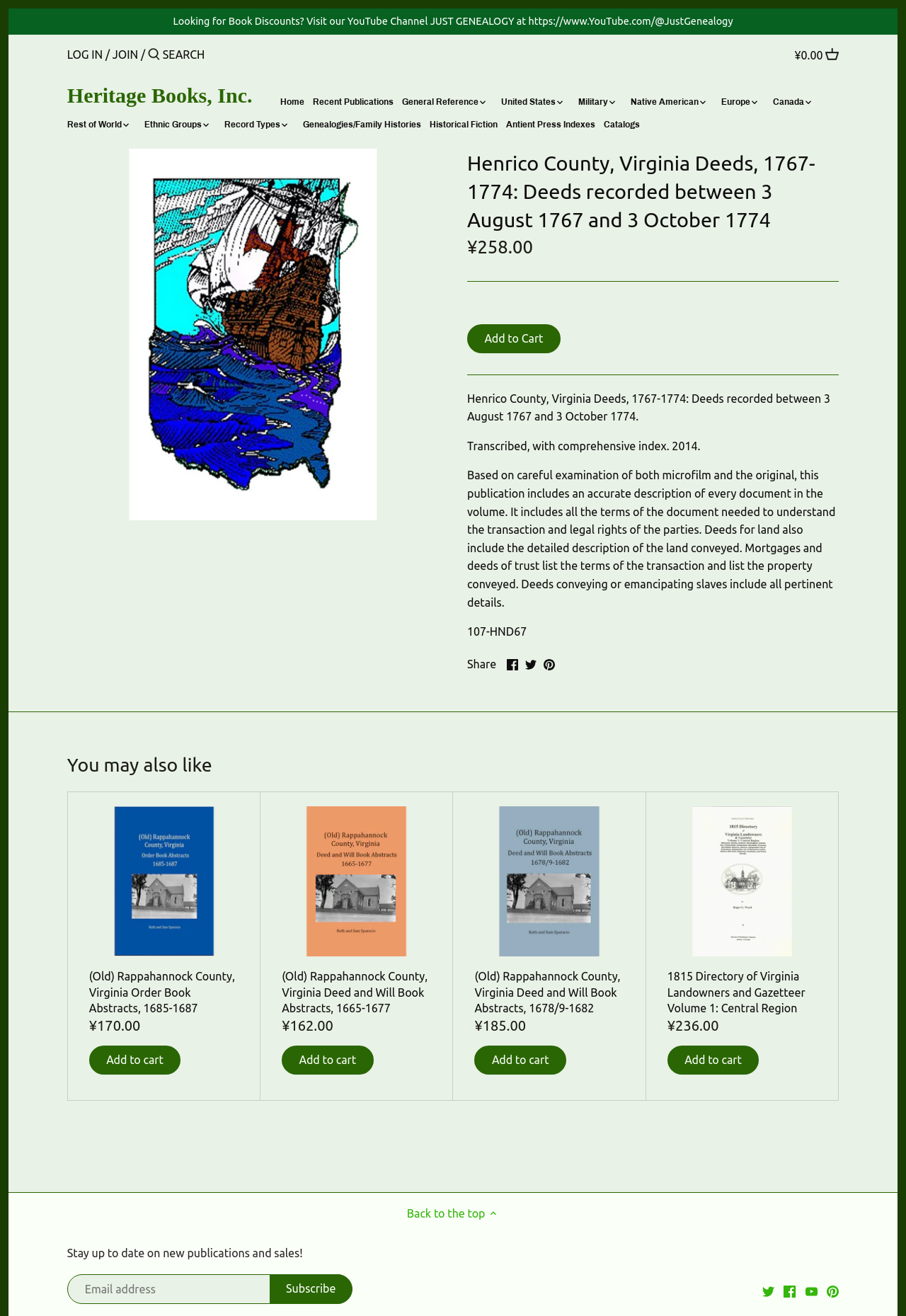Detail the various sections and features of the webpage.

This webpage is about a book titled "Henrico County, Virginia Deeds, 1767-1774: Deeds recorded between 3 August 1767 and 3 October 1774" published by Heritage Books, Inc. At the top of the page, there is a navigation menu with links to the home page, recent publications, general reference, and other categories. Below the navigation menu, there is a search bar and a button to log in or join.

On the left side of the page, there is a promotional message about book discounts and a link to the publisher's YouTube channel. Above the main content, there is a primary navigation menu with links to various categories, including United States, Military, Native American, Europe, Canada, and Rest of World.

The main content of the page is about the book, which includes a cover image, a description, and details about the publication. The book description explains that it is a transcribed and indexed collection of deeds recorded between 1767 and 1774, including detailed descriptions of land transactions and legal rights. The publication details include the price, publication date, and a unique identifier.

Below the book details, there are links to share the book on social media platforms, including Facebook, Twitter, and Pinterest. The page also suggests other books that the user may be interested in, including "Old Rappahannock County, Virginia Order Book Abstracts, 1685-1687", "Old Rappahannock County, Virginia Deed and Will Book Abstracts, 1665-1677", and "1815 Directory of Virginia Landowners and Gazetteer Volume 1: Central Region". Each suggested book includes a cover image, a brief description, and a price.

At the bottom of the page, there is a call-to-action to stay up to date on new publications and sales, with a form to subscribe to the publisher's newsletter. There are also links to the publisher's social media profiles on Twitter and Facebook.